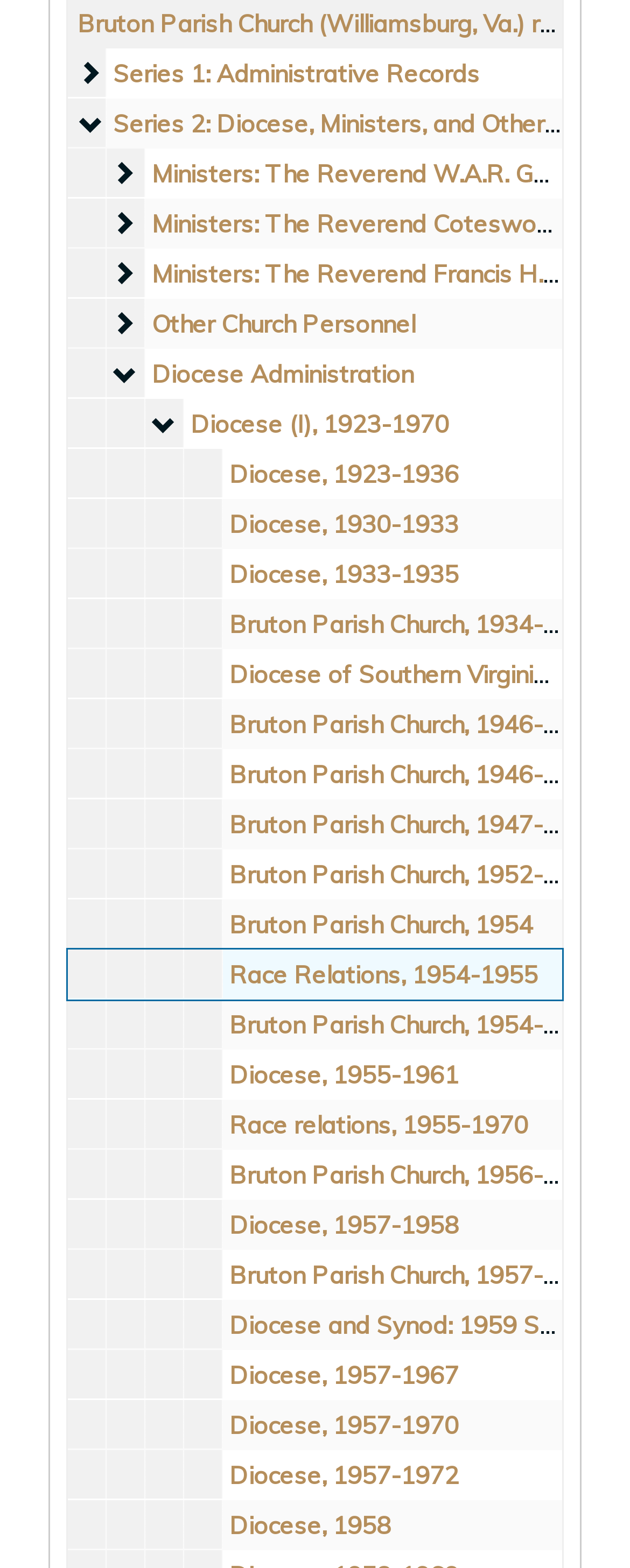Determine the bounding box coordinates of the clickable element necessary to fulfill the instruction: "View Diocese (I), 1923-1970". Provide the coordinates as four float numbers within the 0 to 1 range, i.e., [left, top, right, bottom].

[0.303, 0.26, 0.713, 0.28]